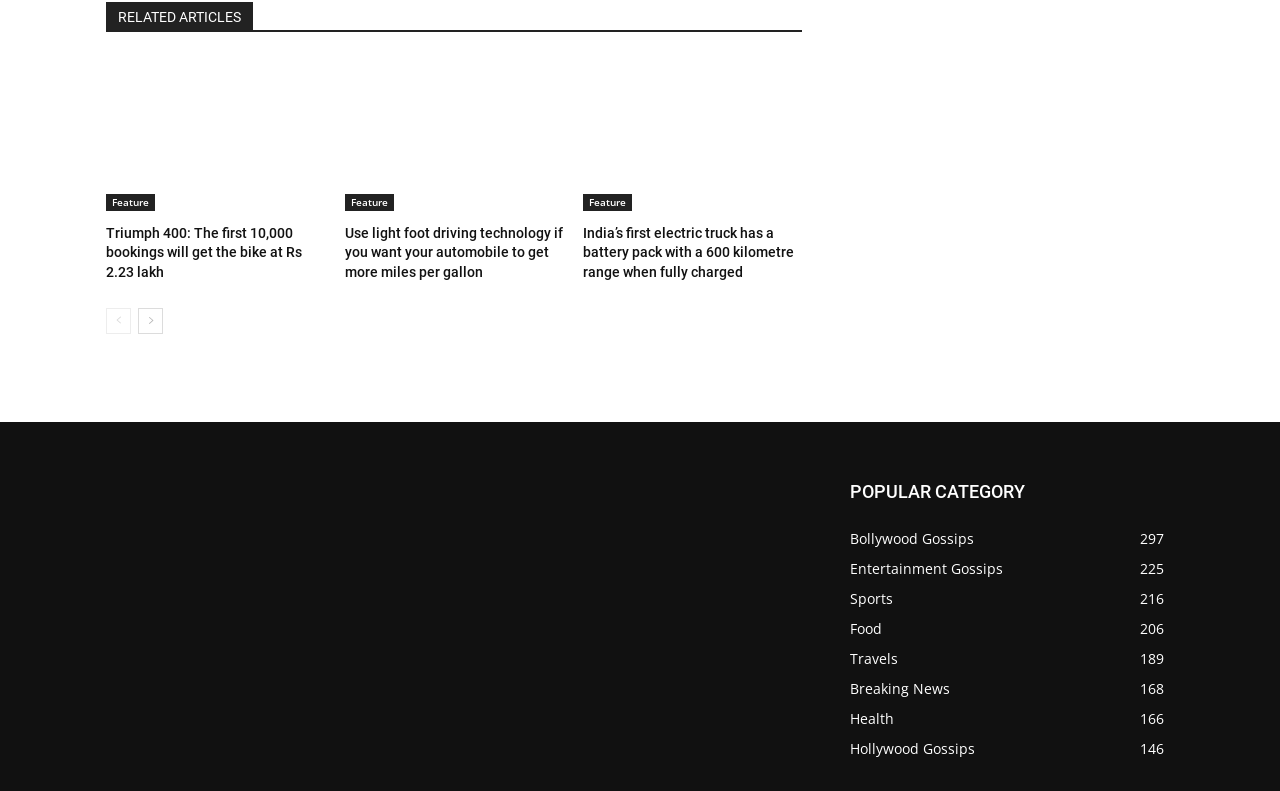How many categories are listed under 'POPULAR CATEGORY'?
Refer to the image and answer the question using a single word or phrase.

8